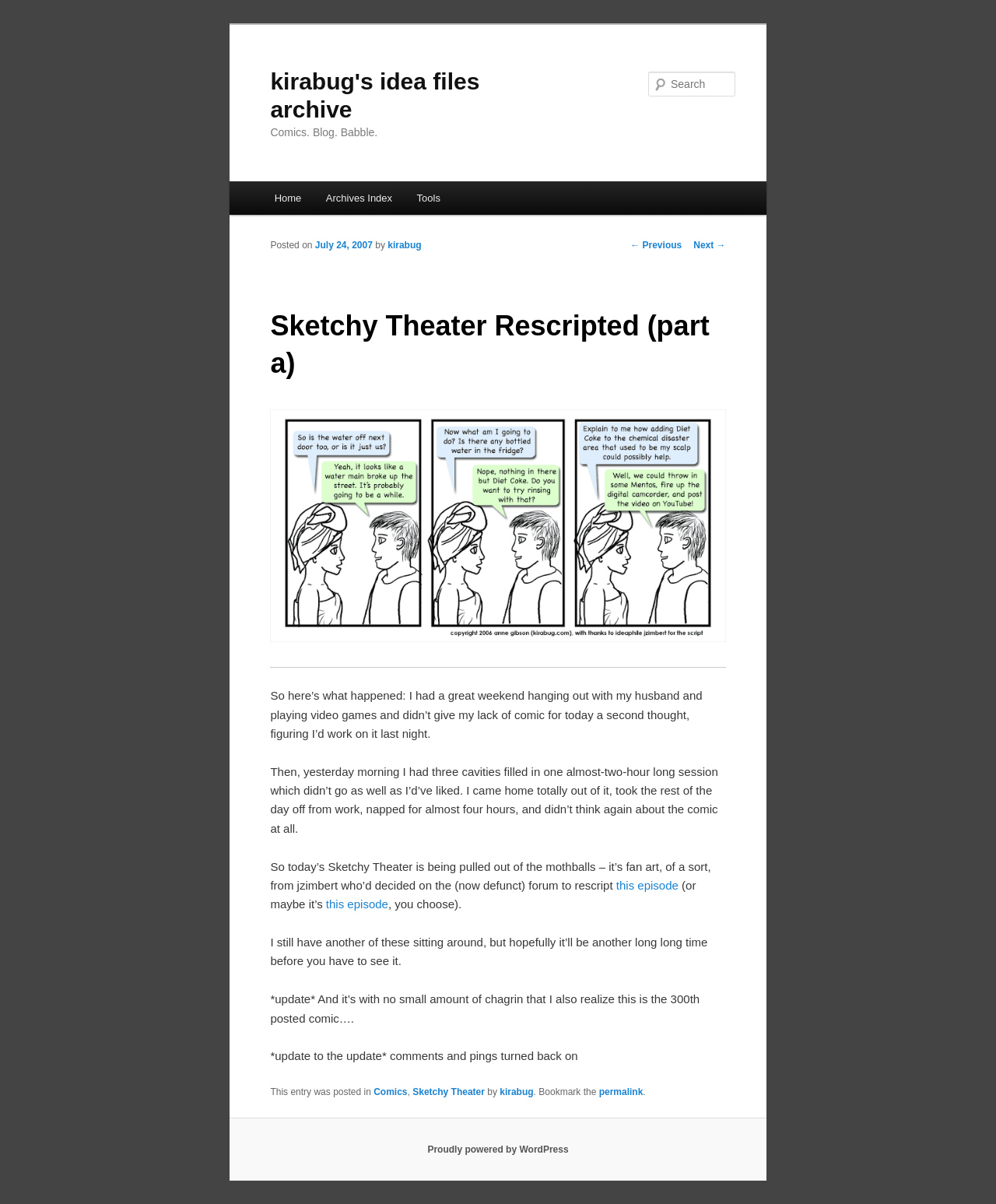What is the name of the author?
Look at the image and answer with only one word or phrase.

kirabug